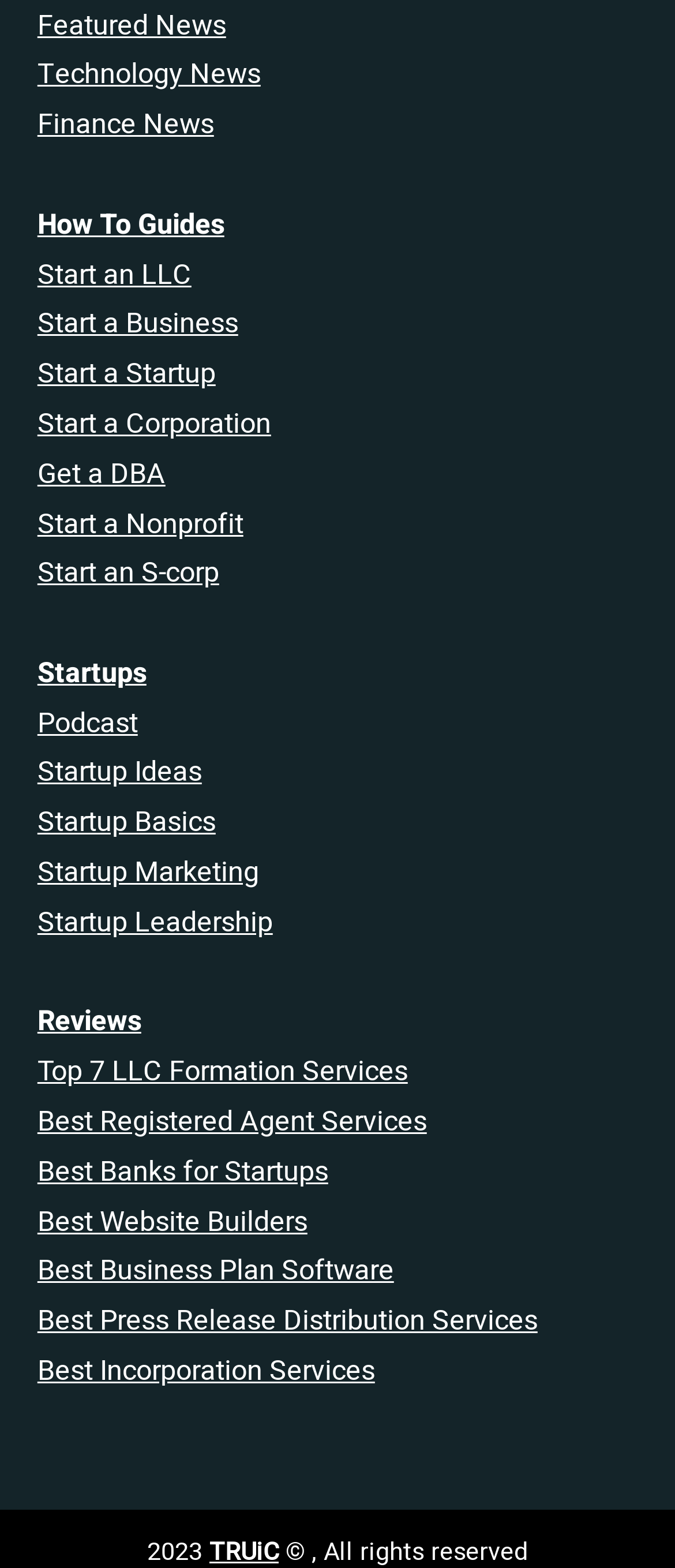Using the format (top-left x, top-left y, bottom-right x, bottom-right y), and given the element description, identify the bounding box coordinates within the screenshot: Toggle search field

None